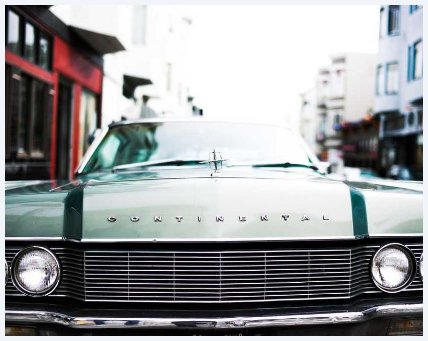Kindly respond to the following question with a single word or a brief phrase: 
What is written on the front of the car?

CONTINENTAL